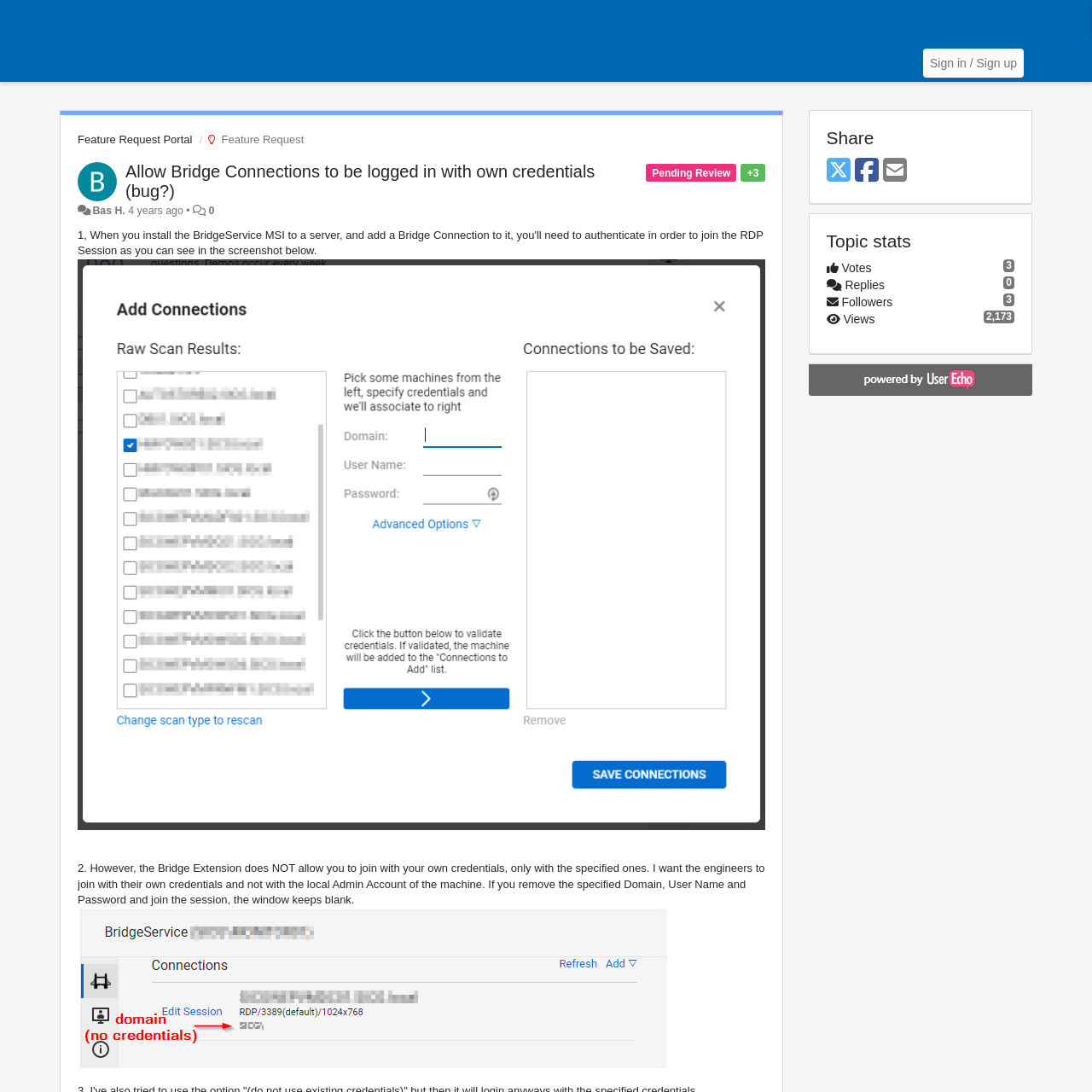How many followers does this topic have?
Please provide a single word or phrase as the answer based on the screenshot.

2,173